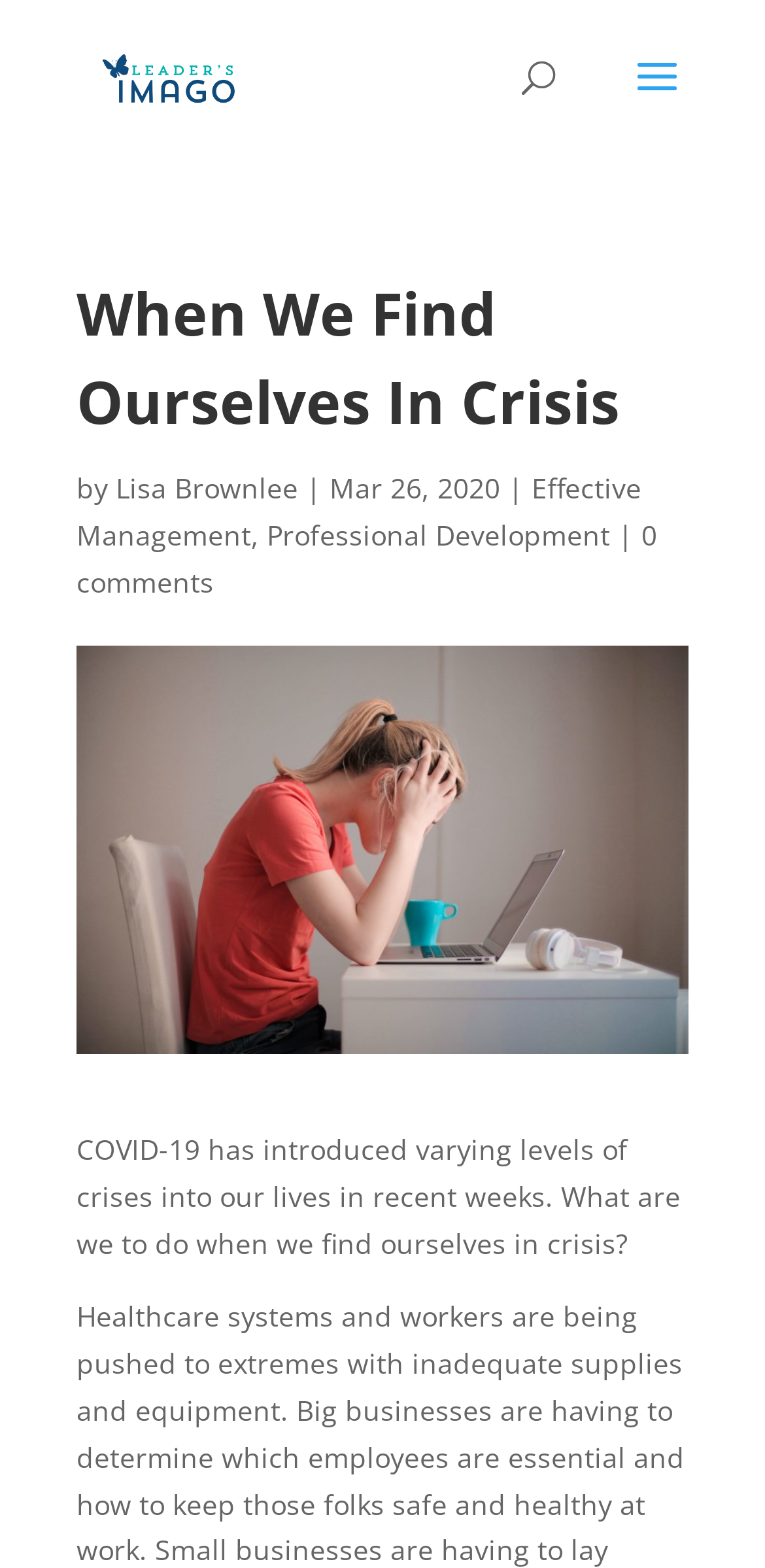Given the content of the image, can you provide a detailed answer to the question?
What is the name of the website or organization?

I found the name of the website or organization by looking at the logo and link at the top of the page, which appears to be the main branding element.